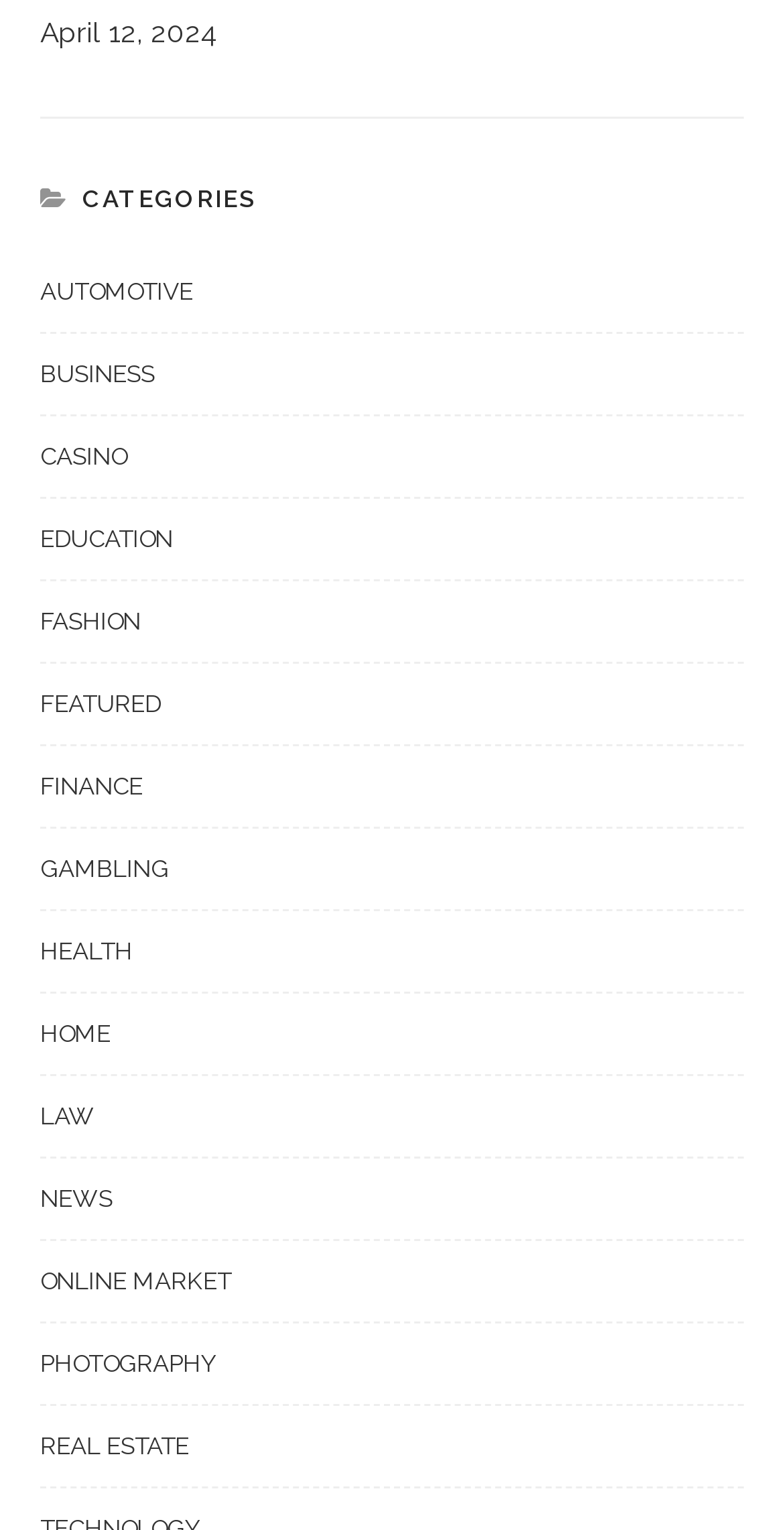Is there a category for EDUCATION on this webpage?
Refer to the screenshot and respond with a concise word or phrase.

Yes